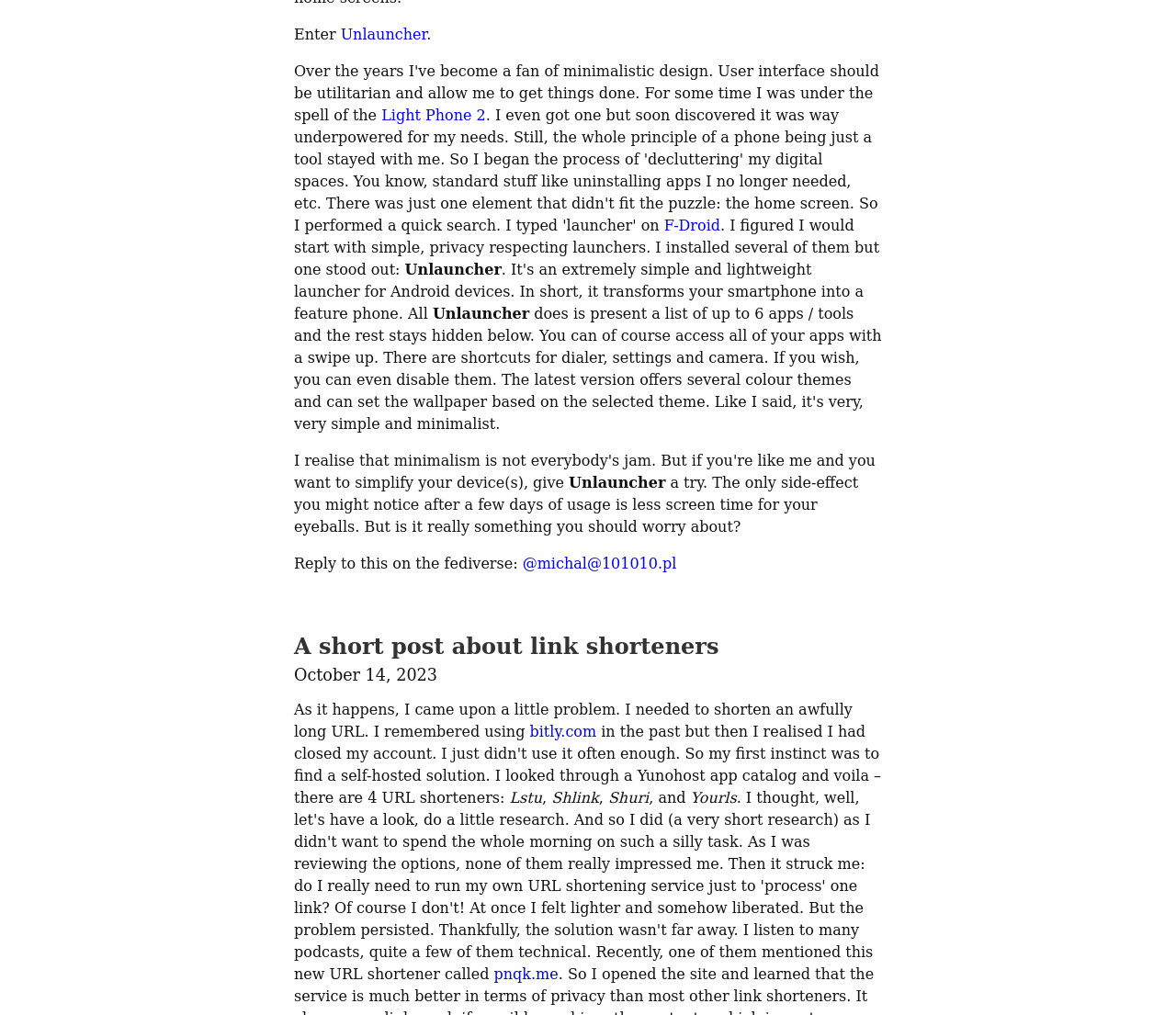Extract the bounding box for the UI element that matches this description: "F-Droid".

[0.565, 0.211, 0.613, 0.228]